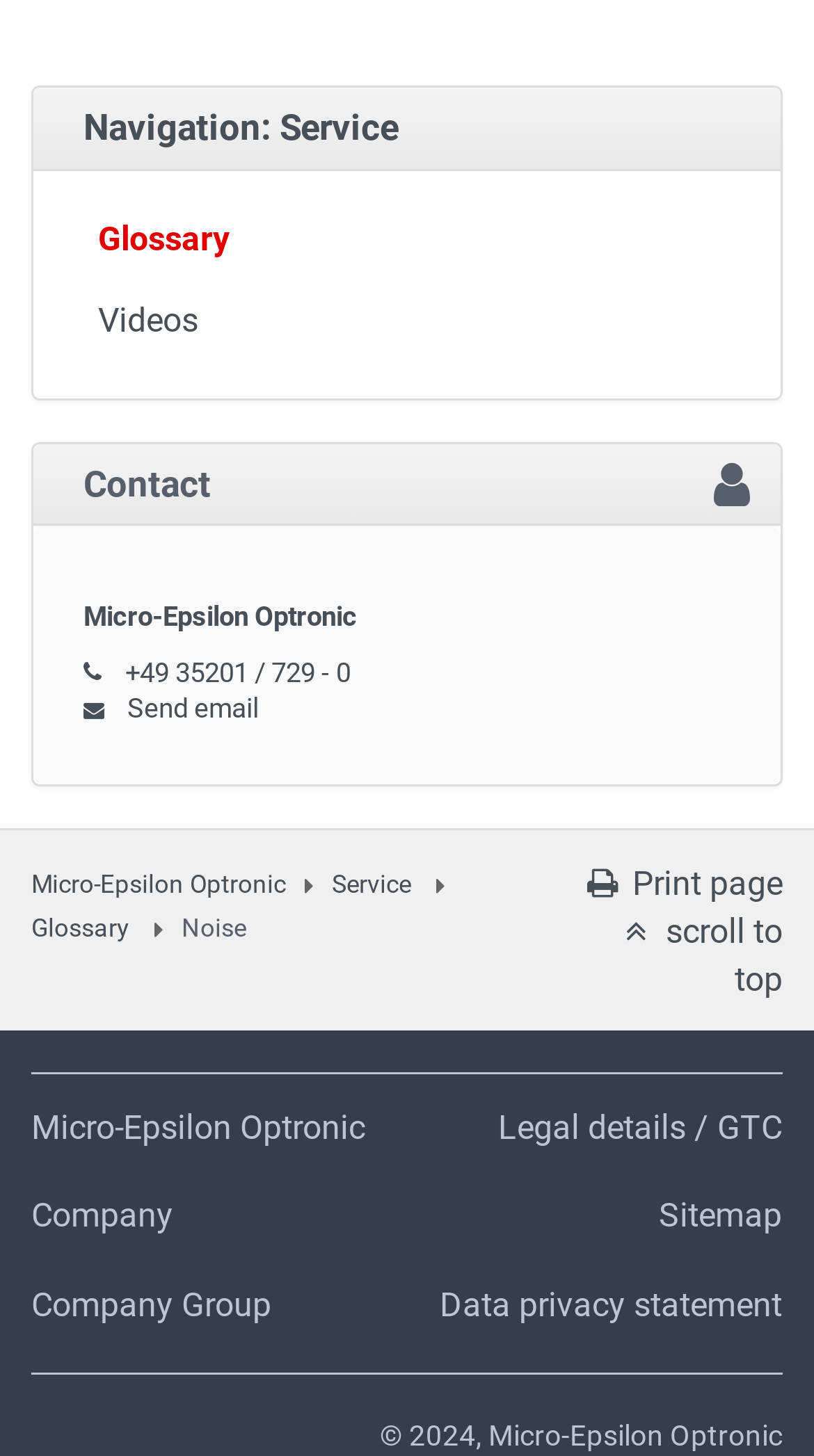Provide the bounding box coordinates of the HTML element this sentence describes: "Legal details / GTC". The bounding box coordinates consist of four float numbers between 0 and 1, i.e., [left, top, right, bottom].

[0.612, 0.76, 0.96, 0.787]